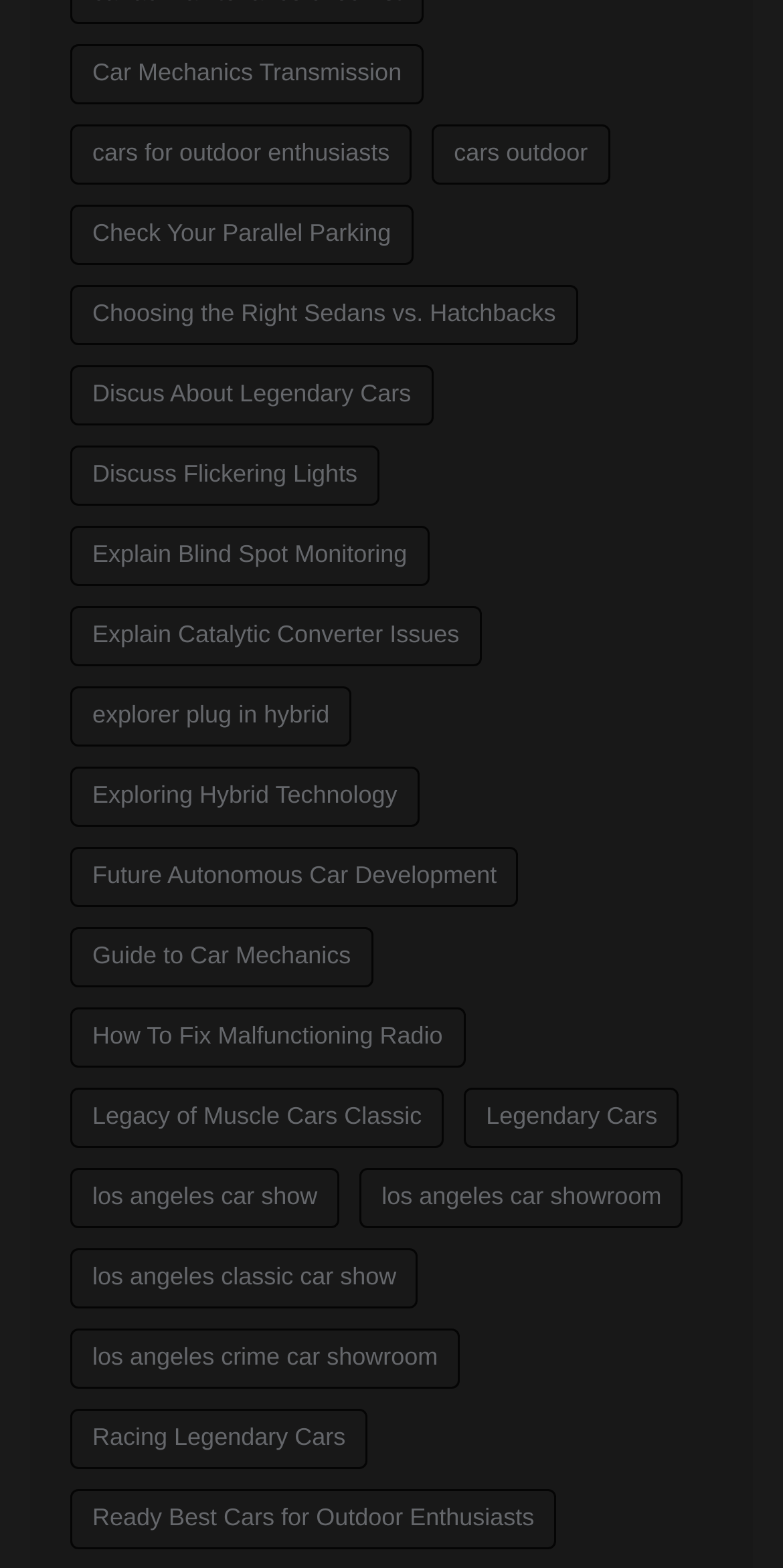Provide a short answer using a single word or phrase for the following question: 
What is the topic of the link at the top left?

Car Mechanics Transmission